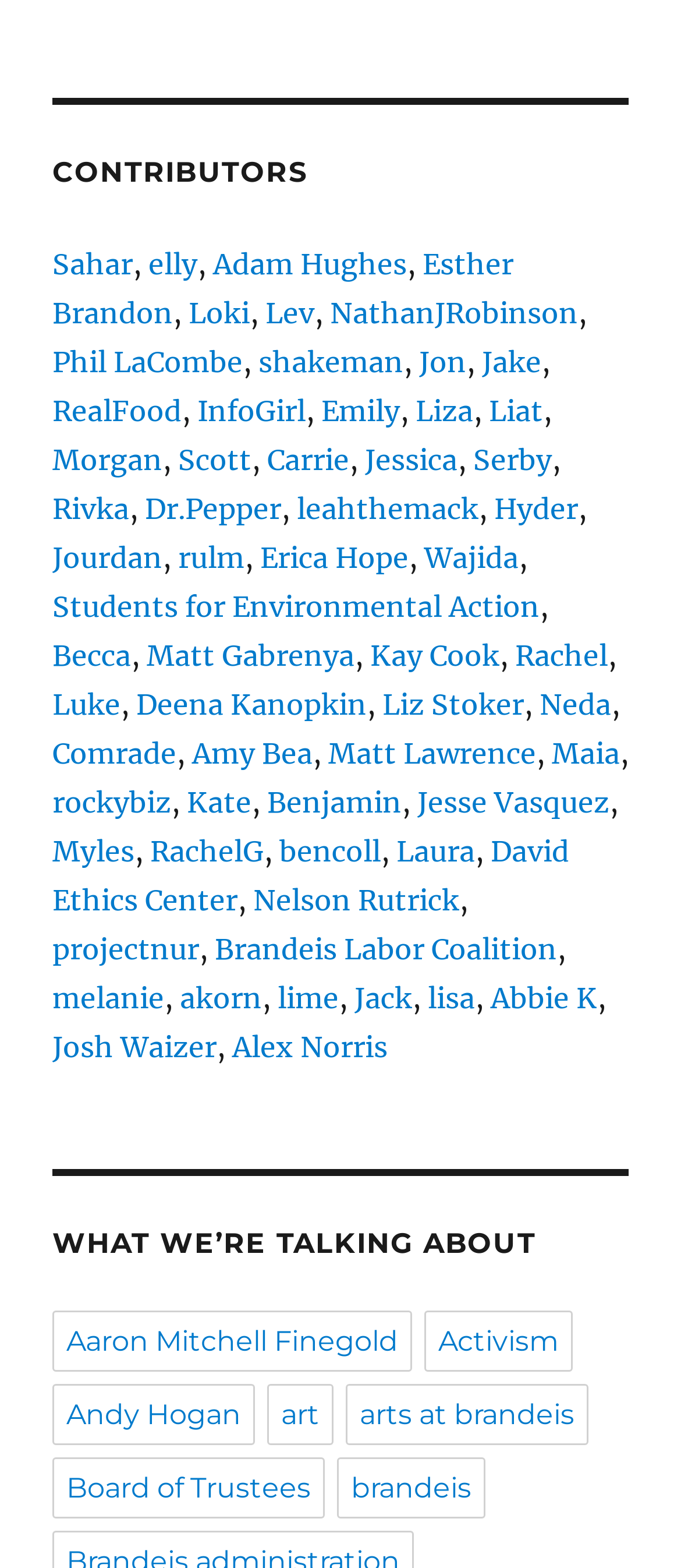Kindly determine the bounding box coordinates for the area that needs to be clicked to execute this instruction: "Check out Students for Environmental Action".

[0.077, 0.375, 0.792, 0.397]